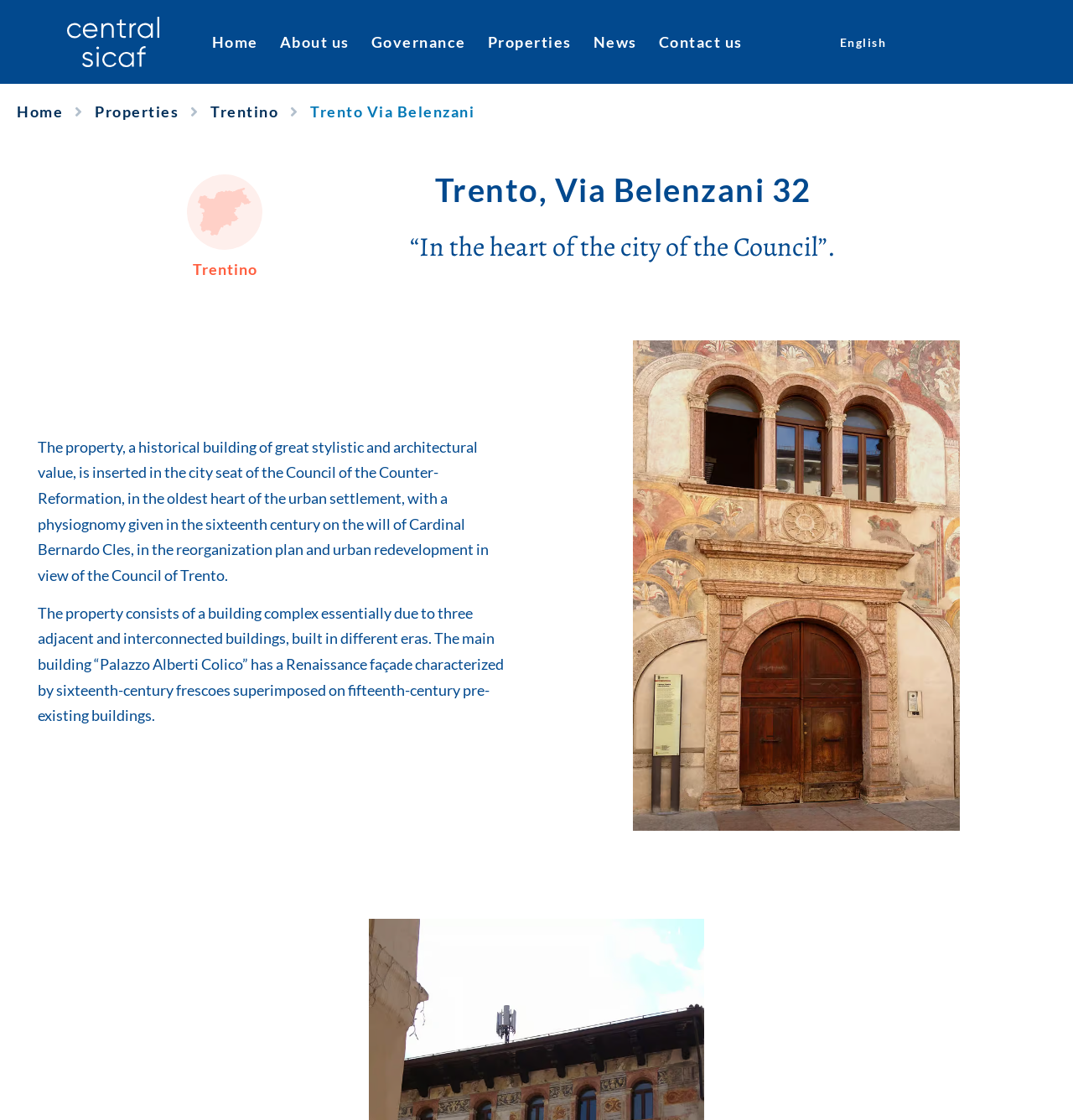How many buildings make up the property complex?
Analyze the screenshot and provide a detailed answer to the question.

From the static text, I can see that the property consists of a building complex essentially due to three adjacent and interconnected buildings, built in different eras.